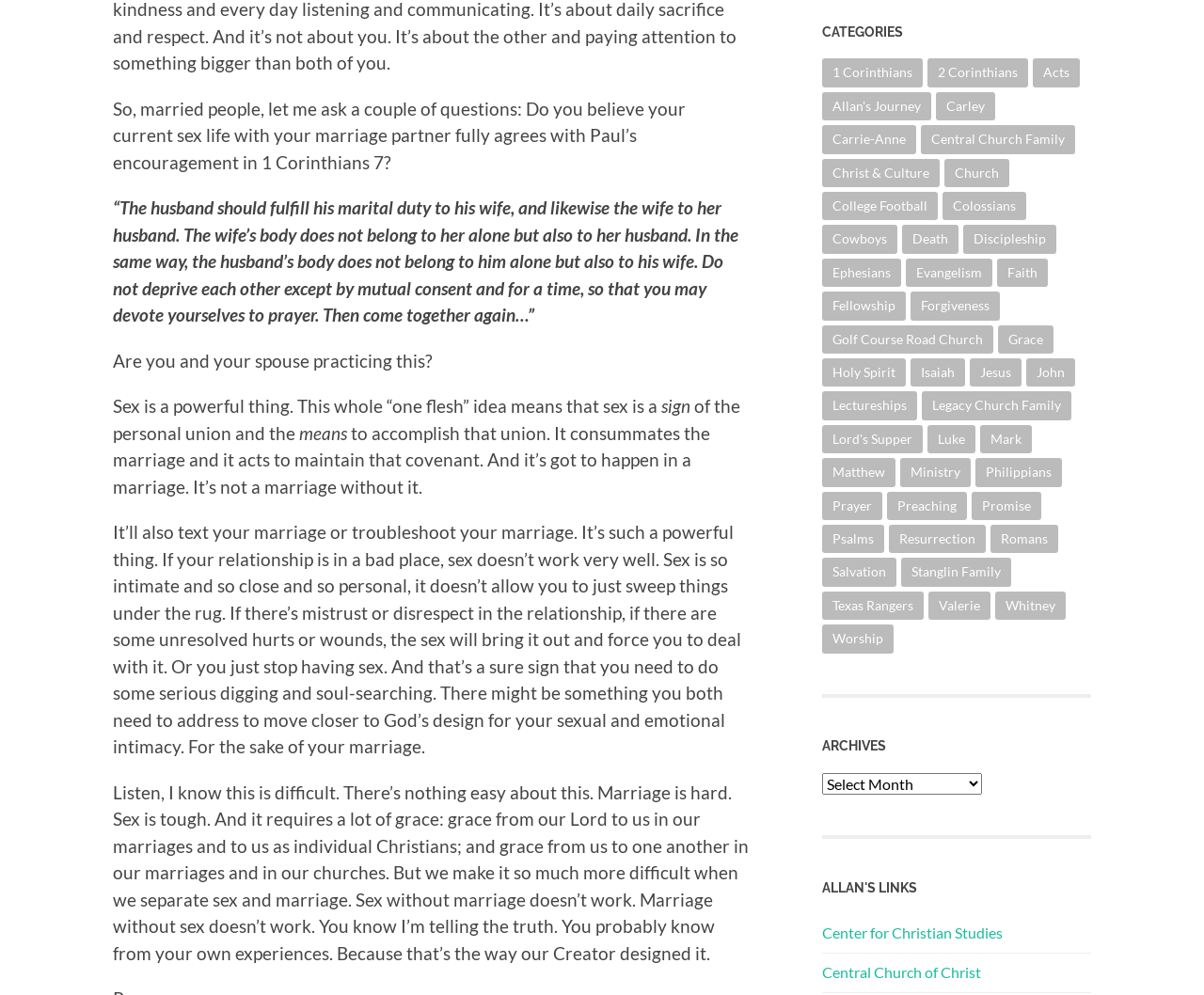Please determine the bounding box coordinates for the element that should be clicked to follow these instructions: "Visit the 'Center for Christian Studies' website".

[0.683, 0.928, 0.833, 0.946]